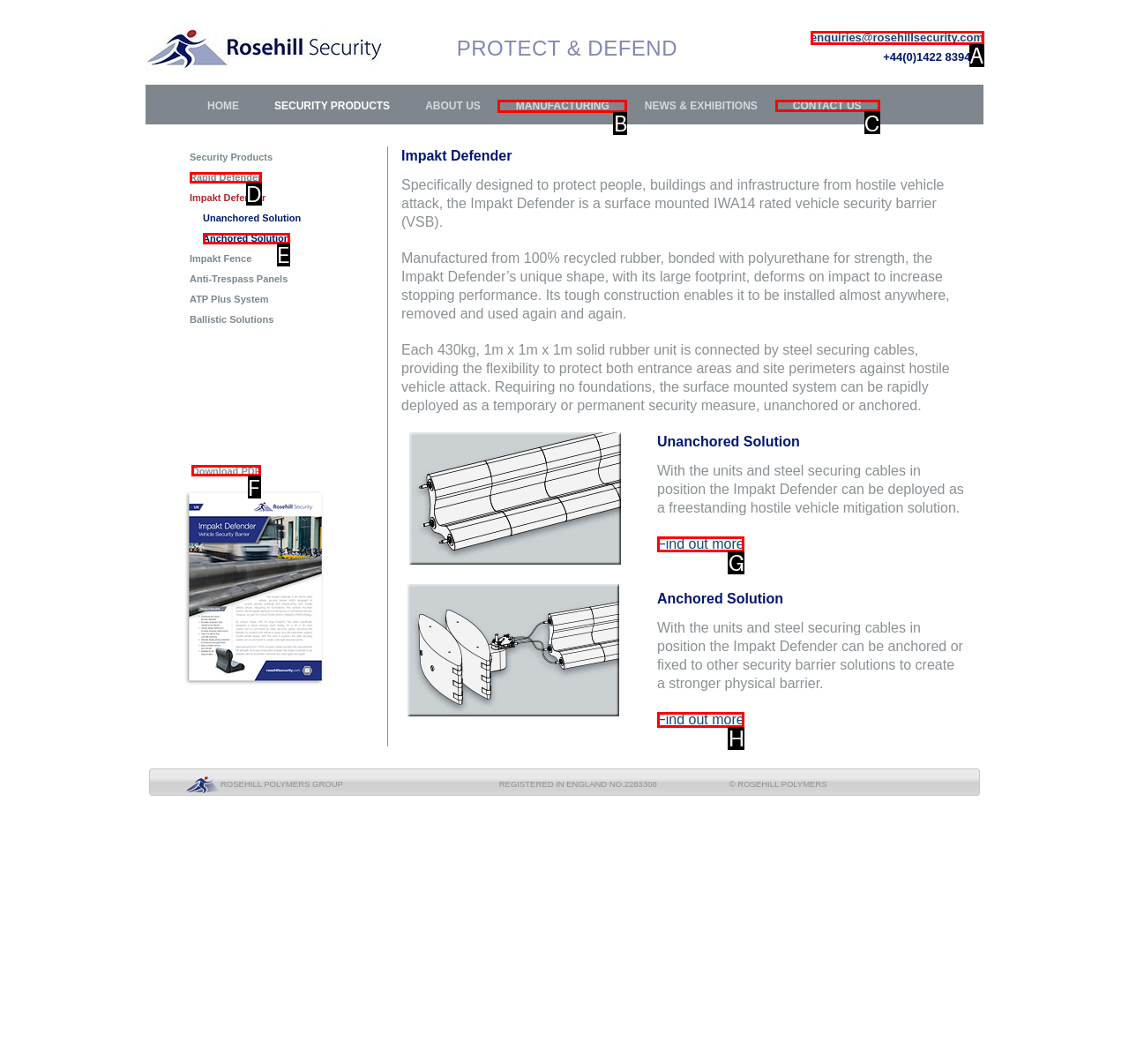To execute the task: Click on the 'CONTACT US' link, which one of the highlighted HTML elements should be clicked? Answer with the option's letter from the choices provided.

C